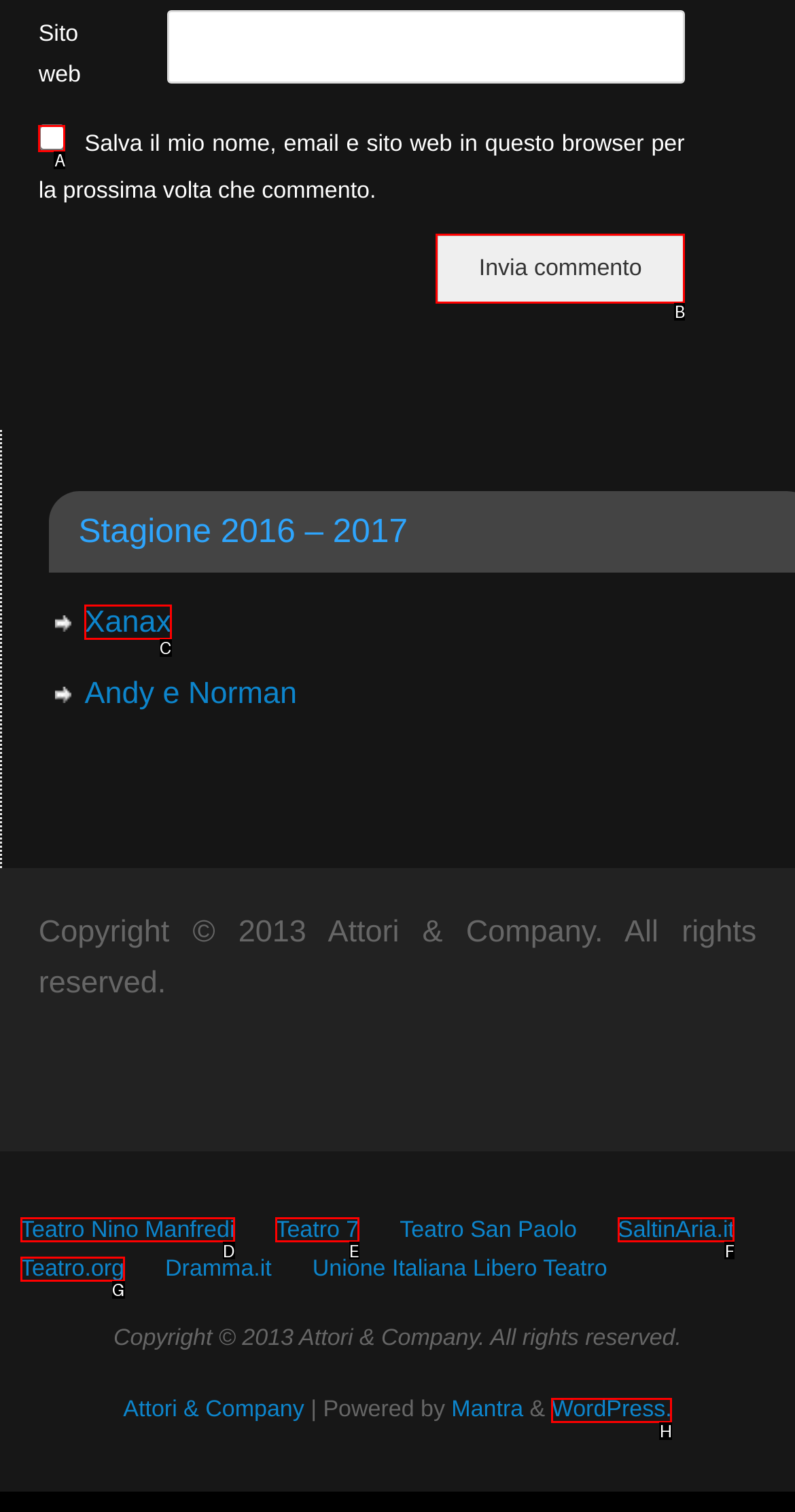Which option best describes: Teatro 7
Respond with the letter of the appropriate choice.

E